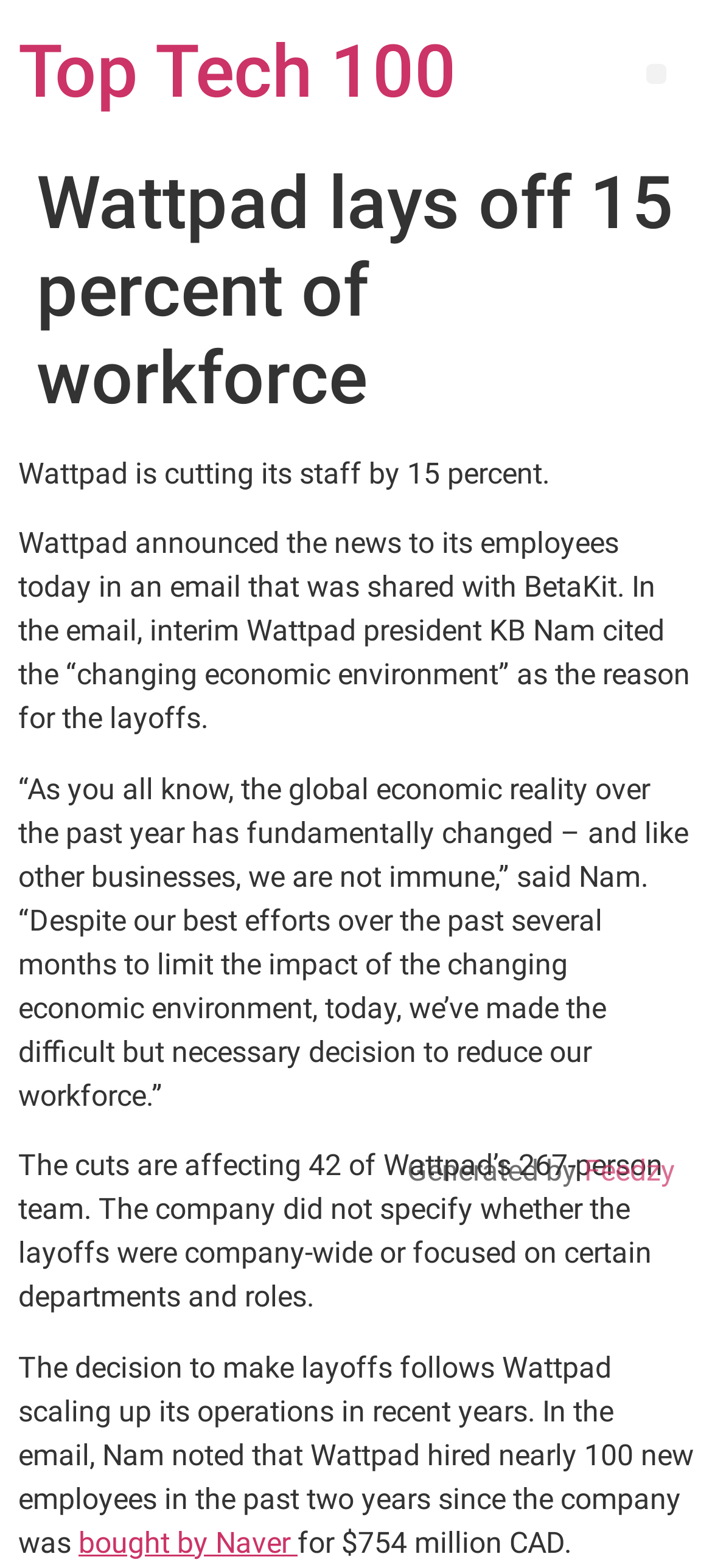Based on the element description: "bought by Naver", identify the bounding box coordinates for this UI element. The coordinates must be four float numbers between 0 and 1, listed as [left, top, right, bottom].

[0.11, 0.972, 0.418, 0.994]